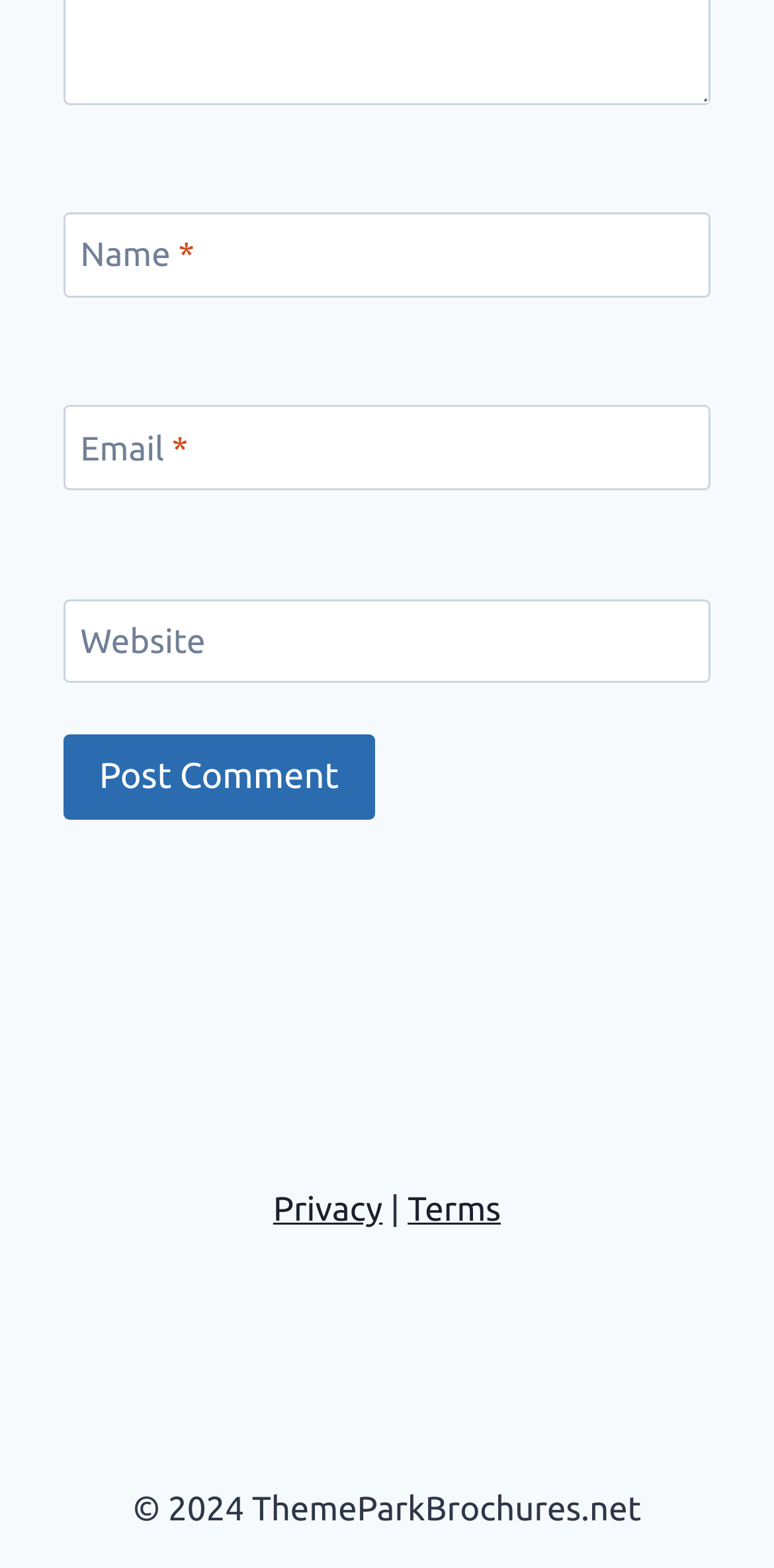Determine the bounding box coordinates for the UI element with the following description: "Disclaimer". The coordinates should be four float numbers between 0 and 1, represented as [left, top, right, bottom].

None